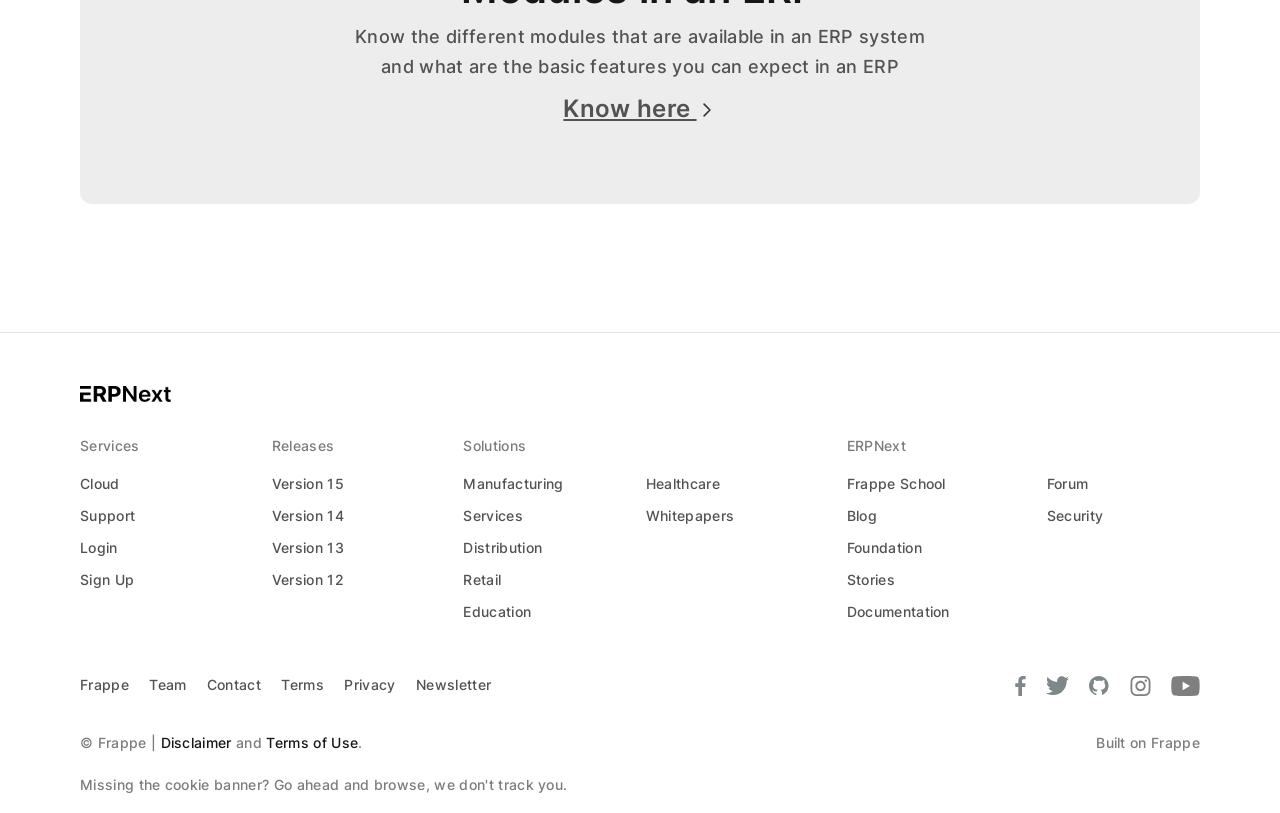What is the main topic of the webpage?
Please provide a detailed answer to the question.

The main topic of the webpage is ERP system, which can be inferred from the static text 'Know the different modules that are available in an ERP system and what are the basic features you can expect in an ERP' at the top of the webpage.